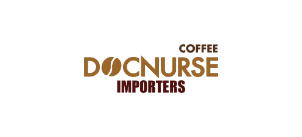Break down the image into a detailed narrative.

The image showcases the logo of "DocNurse Coffee Importers," prominently featuring the name in a stylized font that emphasizes the brand's focus on coffee. The design incorporates warm brown tones, reflecting the earthy, rich nature of coffee itself. The words "DOCNURSE" are depicted in larger, bold letters, creating a striking visual impact, while the word "Coffee" is placed above it in a smaller, lighter font. The arrangement suggests a blend of professionalism and passion for coffee, appealing to both consumers and coffee aficionados alike. This branding likely conveys not only the product focus but also a commitment to quality and expertise in the coffee importation industry.